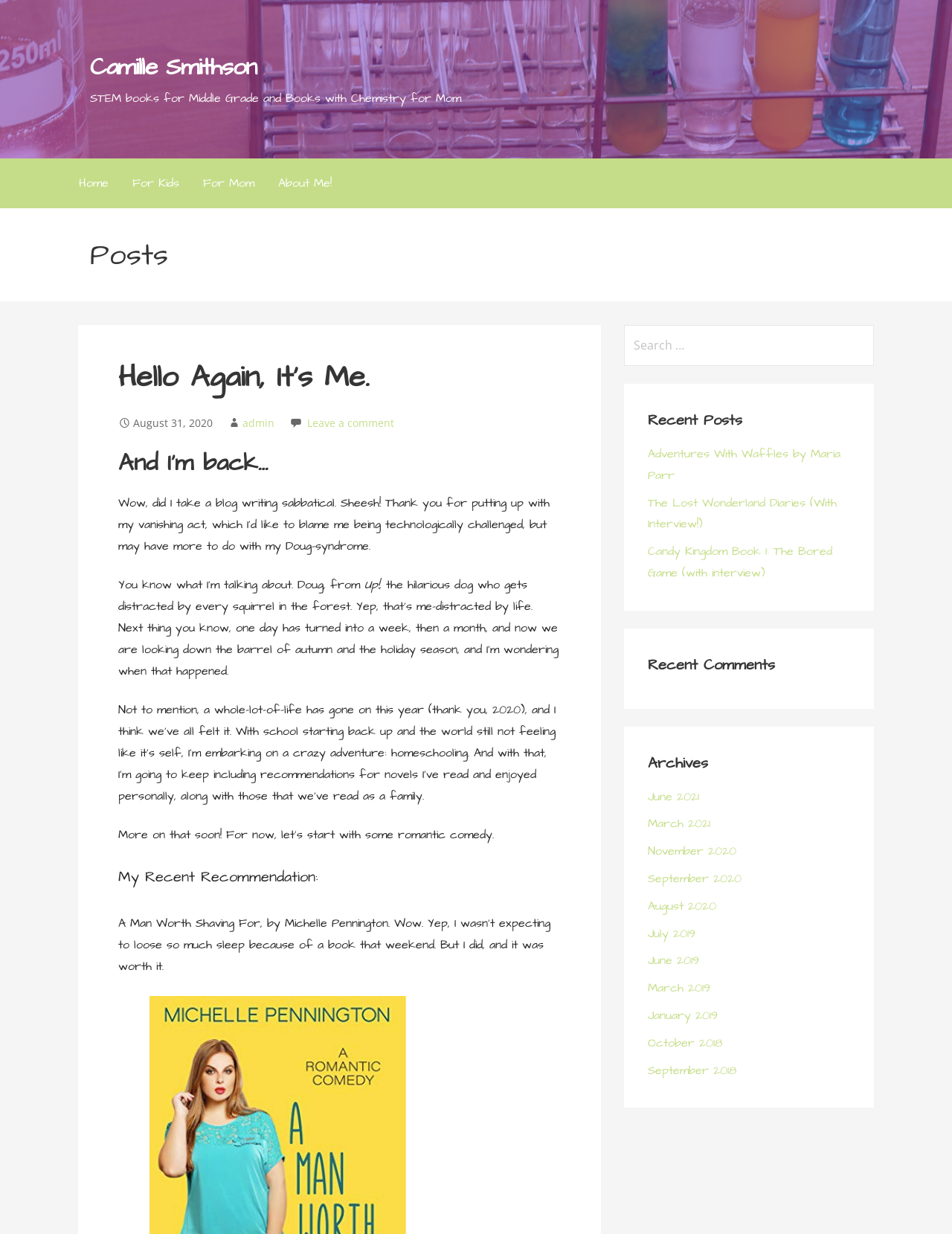What is the purpose of the search box?
Make sure to answer the question with a detailed and comprehensive explanation.

The search box is located in the complementary section of the page, and it has a label 'Search for:' and a text input field. This suggests that the purpose of the search box is to allow users to search for content on the website.